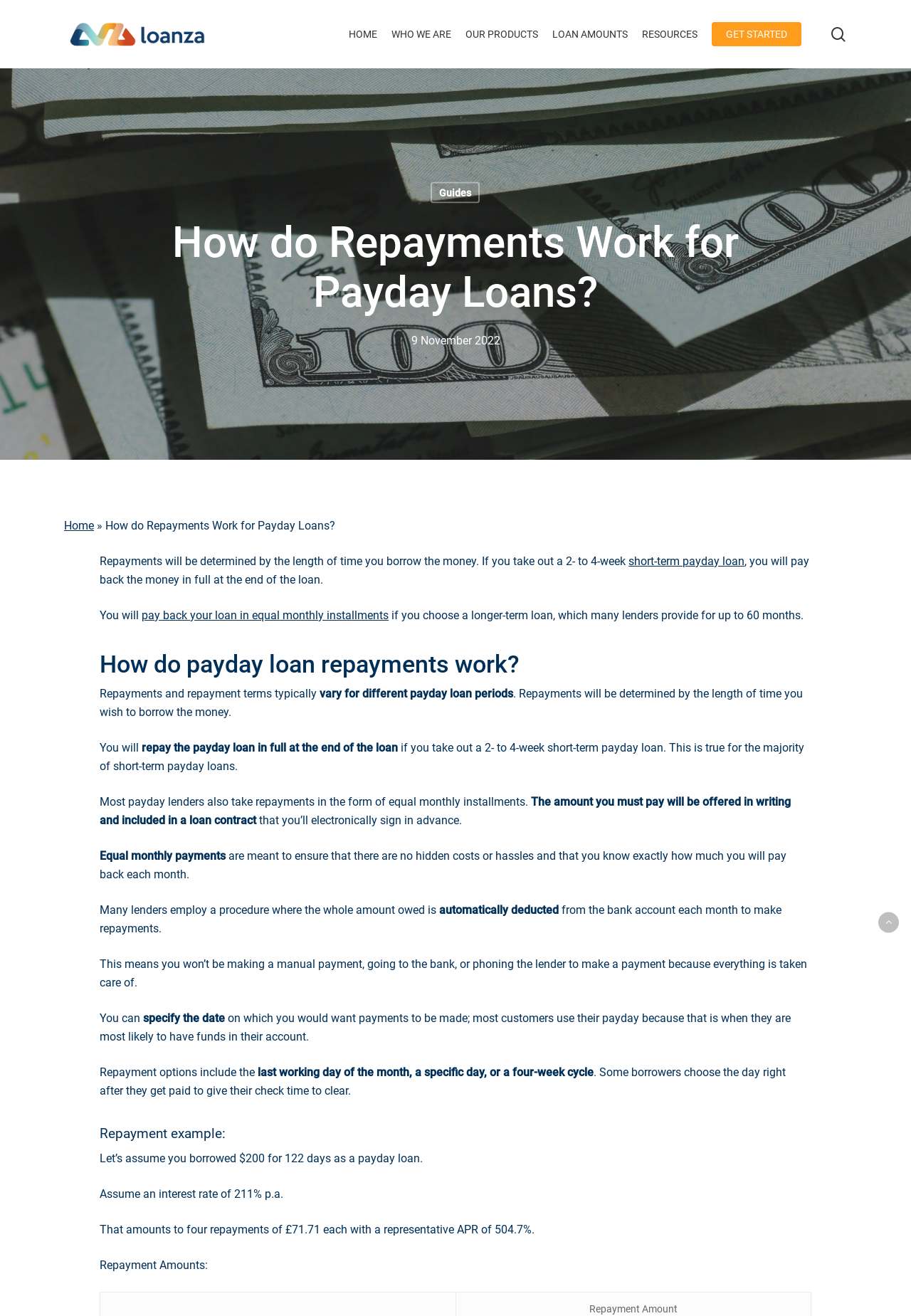What is the purpose of equal monthly payments?
Please provide a single word or phrase answer based on the image.

To ensure no hidden costs